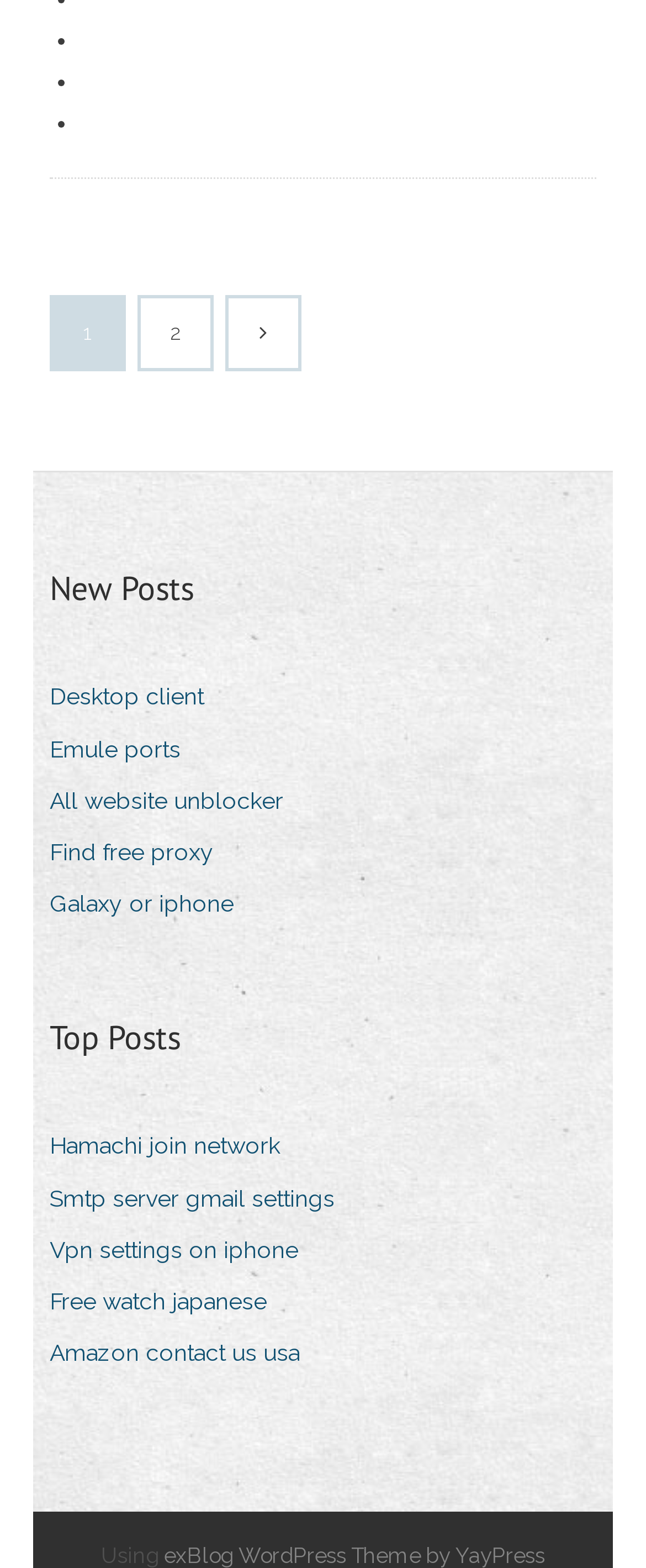Provide your answer in a single word or phrase: 
How many links are there in the 'Top Posts' section?

5